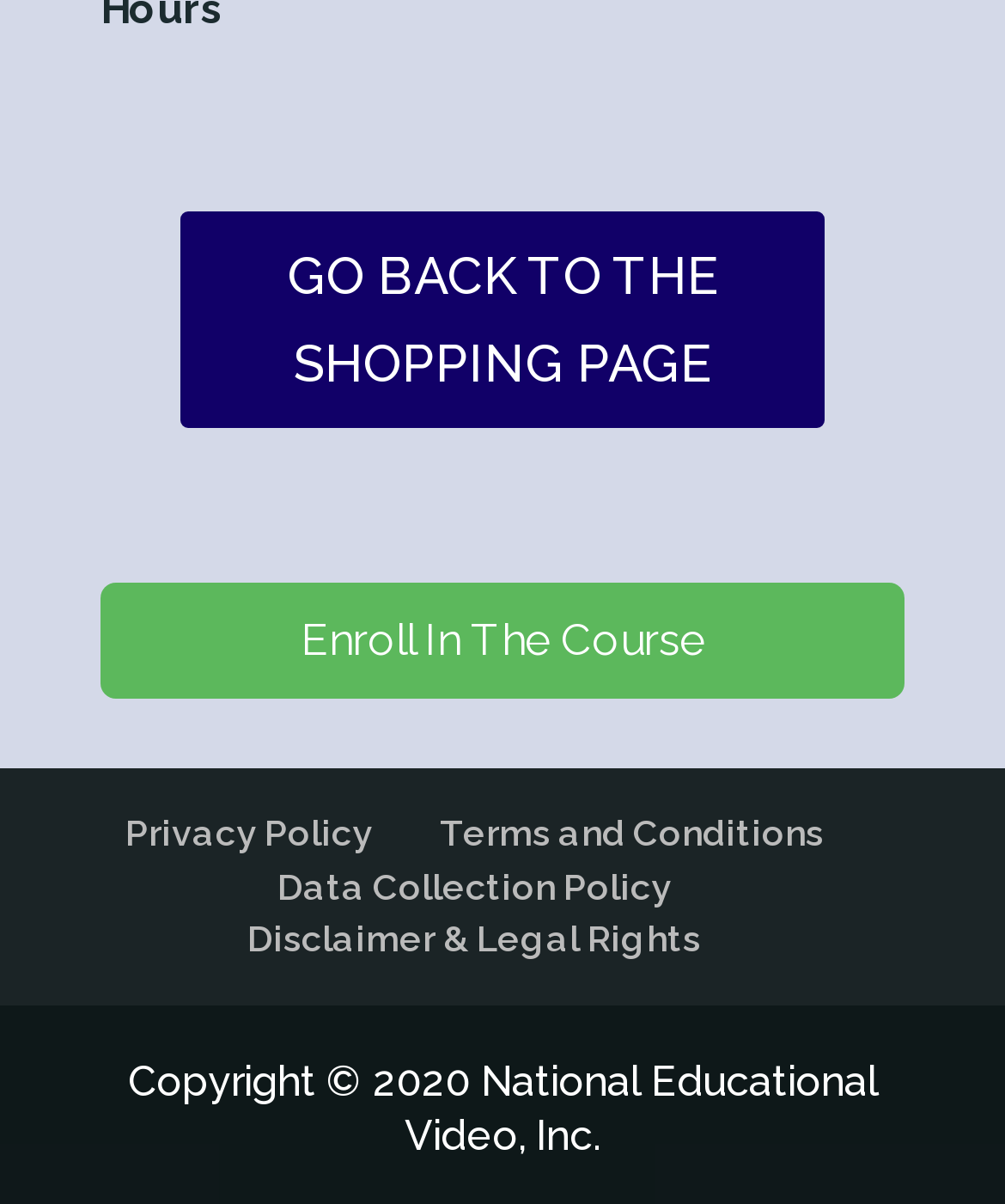Given the description of the UI element: "Data Collection Policy", predict the bounding box coordinates in the form of [left, top, right, bottom], with each value being a float between 0 and 1.

[0.276, 0.719, 0.668, 0.753]